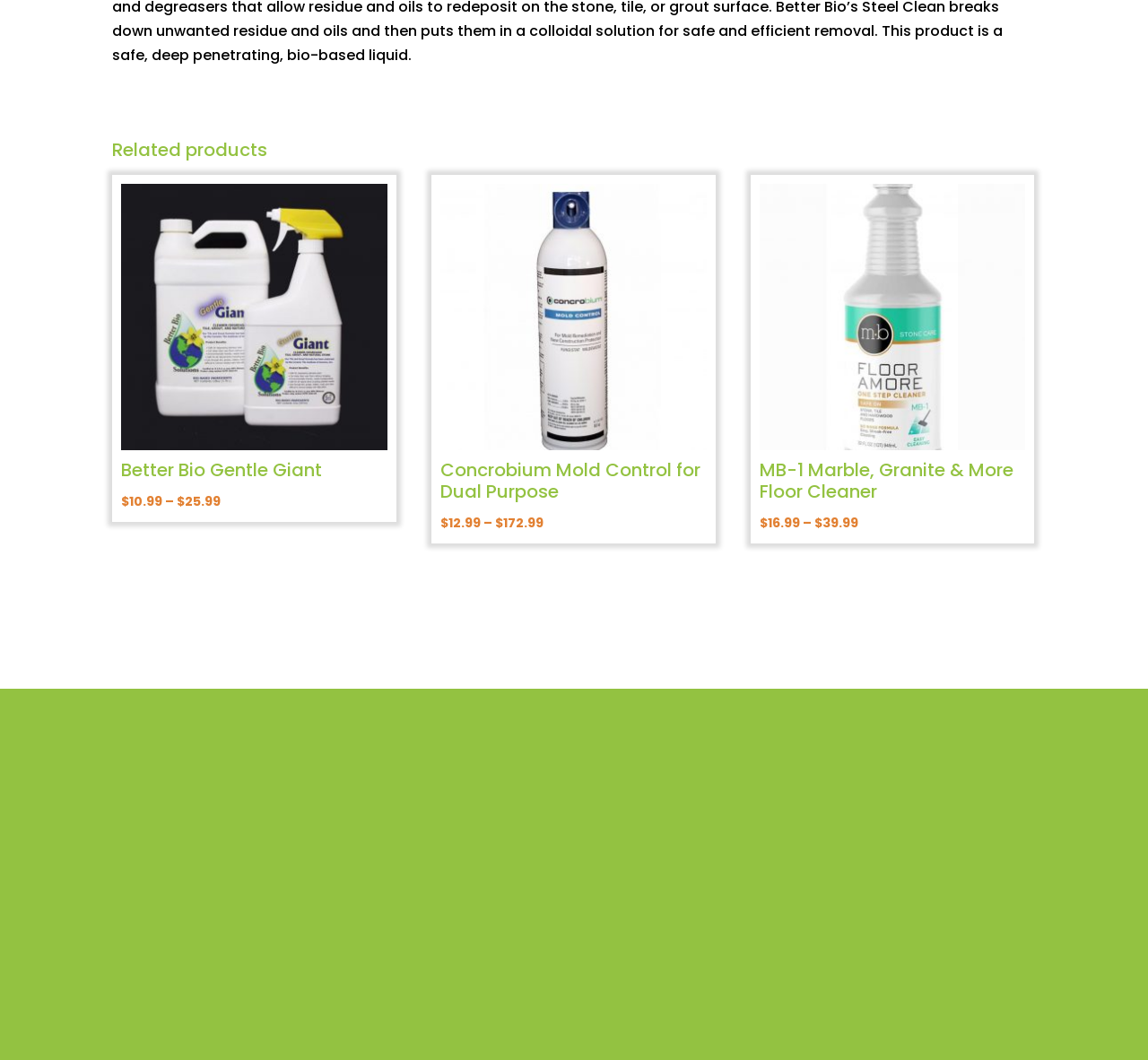What is the email address of ESP Sales?
Relying on the image, give a concise answer in one word or a brief phrase.

dave@espsales.net